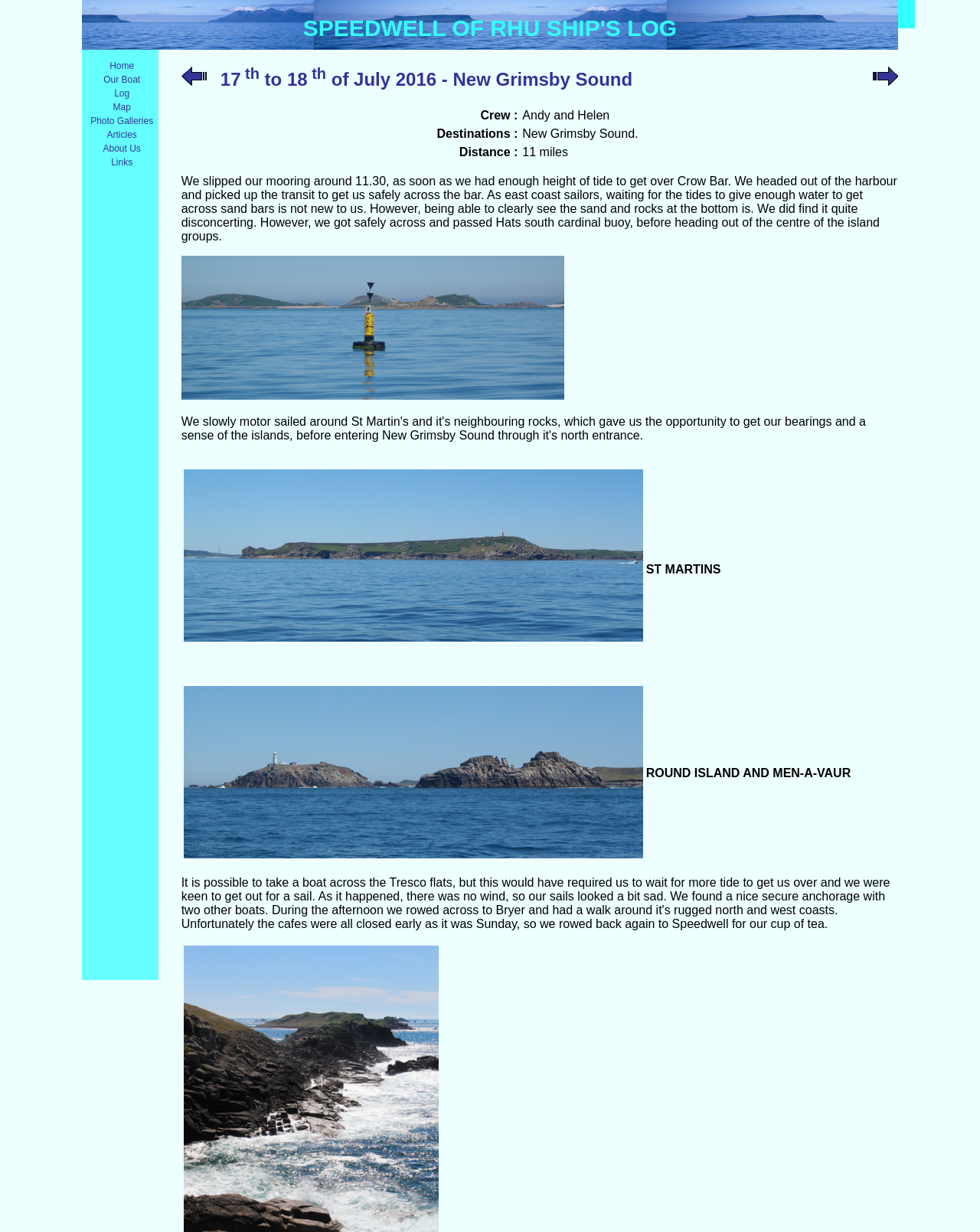Please specify the bounding box coordinates of the area that should be clicked to accomplish the following instruction: "Click on About Us". The coordinates should consist of four float numbers between 0 and 1, i.e., [left, top, right, bottom].

[0.083, 0.115, 0.161, 0.126]